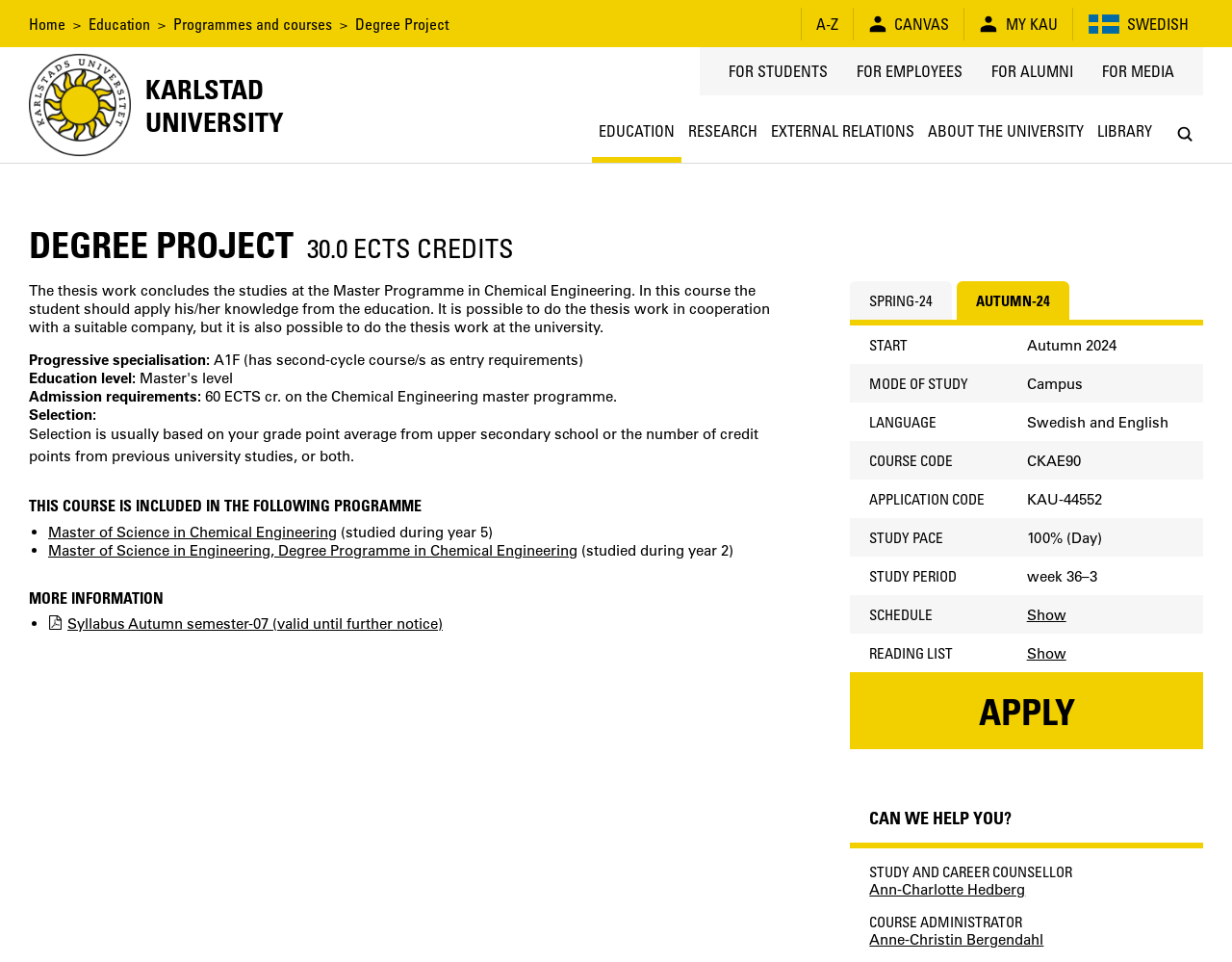Please locate the bounding box coordinates of the region I need to click to follow this instruction: "Click on the 'Education' link".

[0.072, 0.015, 0.122, 0.035]